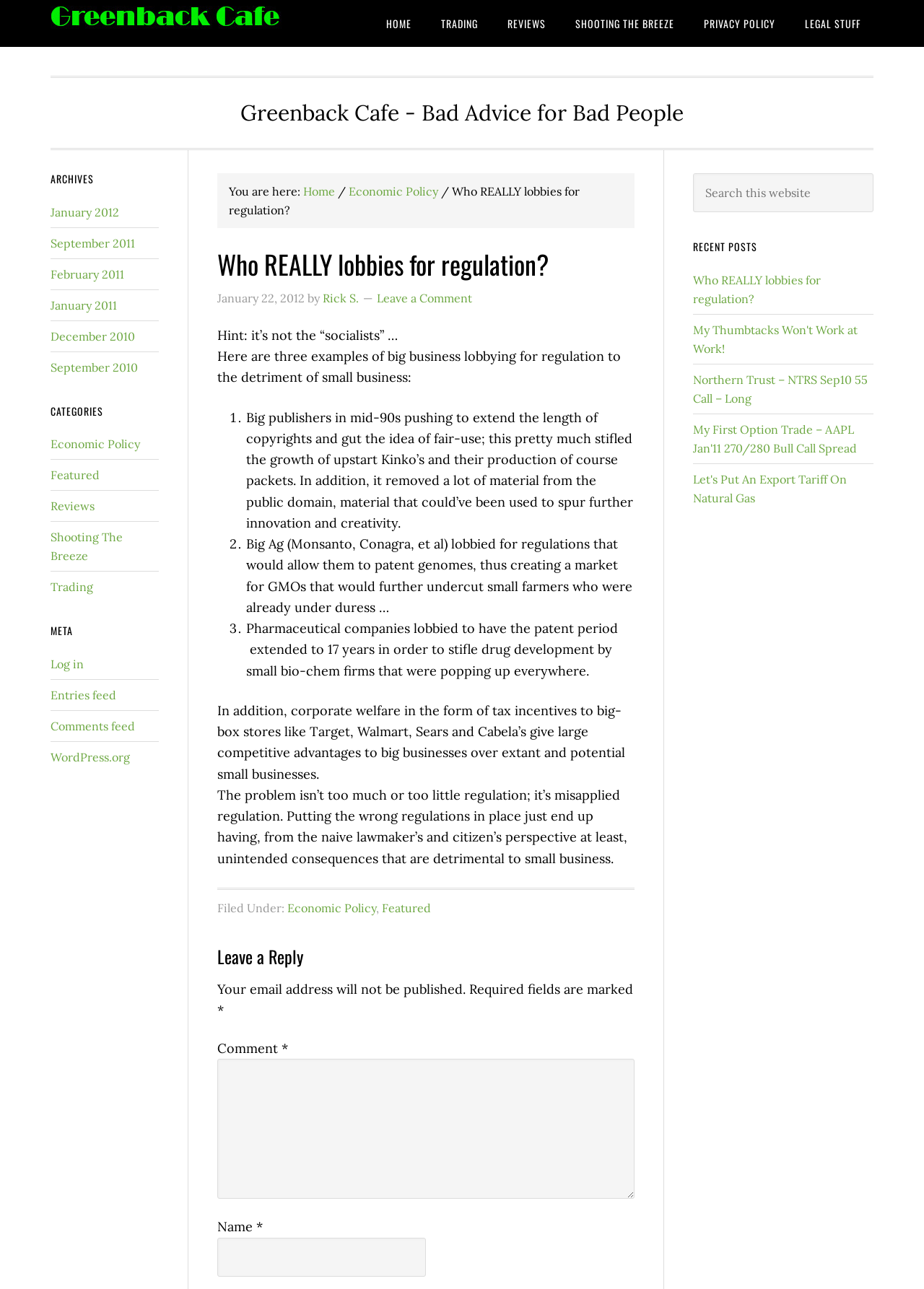What is the topic of the article?
Answer the question with as much detail as you can, using the image as a reference.

The topic of the article can be inferred from the title 'Who REALLY lobbies for regulation?' and the content of the article, which discusses how big businesses lobby for regulation to the detriment of small businesses.